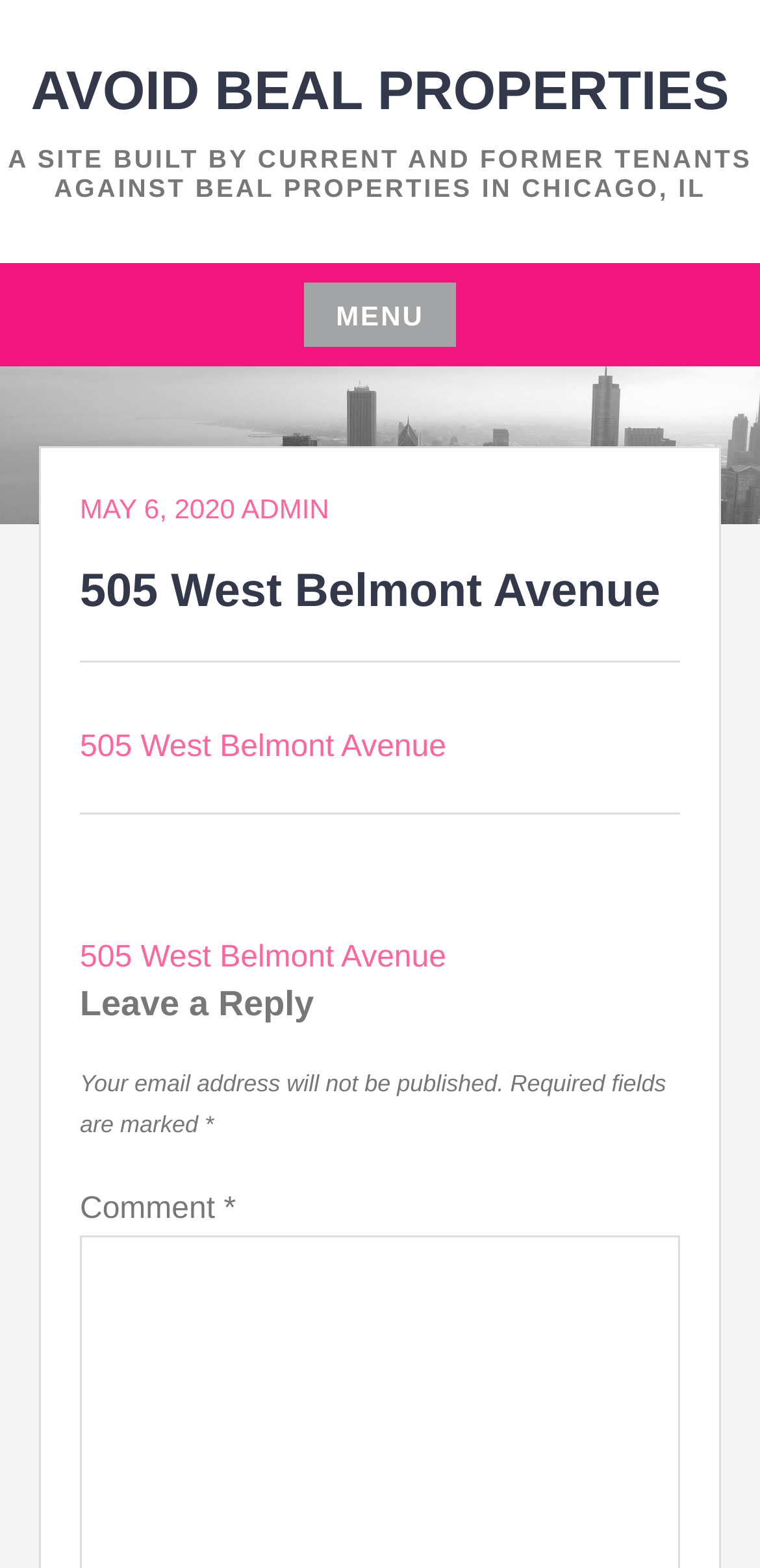Provide a one-word or brief phrase answer to the question:
What is the date of the article?

MAY 6, 2020